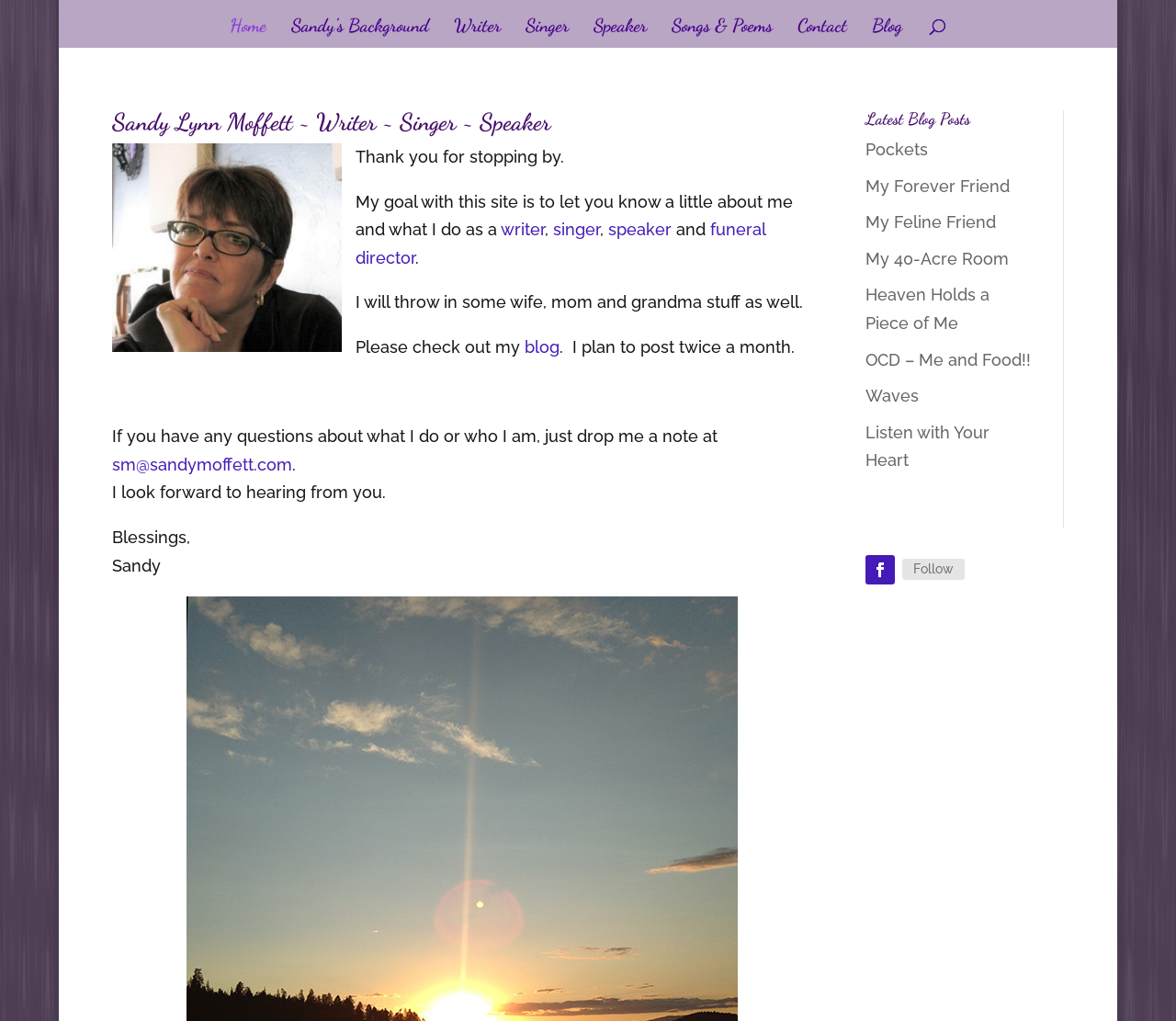Please determine the bounding box coordinates of the area that needs to be clicked to complete this task: 'Learn about Sandy's background'. The coordinates must be four float numbers between 0 and 1, formatted as [left, top, right, bottom].

[0.248, 0.019, 0.365, 0.047]